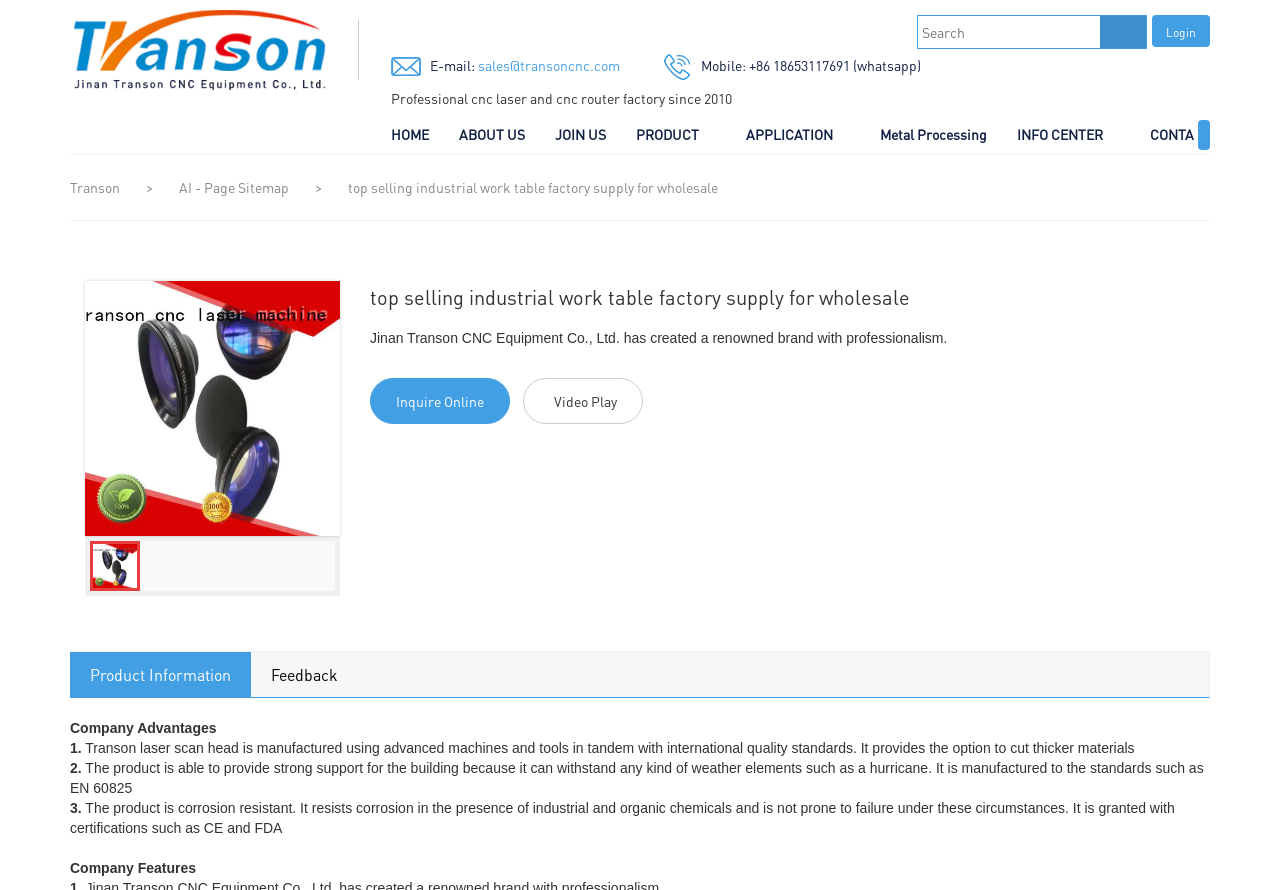Using details from the image, please answer the following question comprehensively:
How many company advantages are listed?

The company advantages are listed in the section 'Company Advantages' which has three points, each starting with a number (1., 2., 3.) and describing a feature of the product.